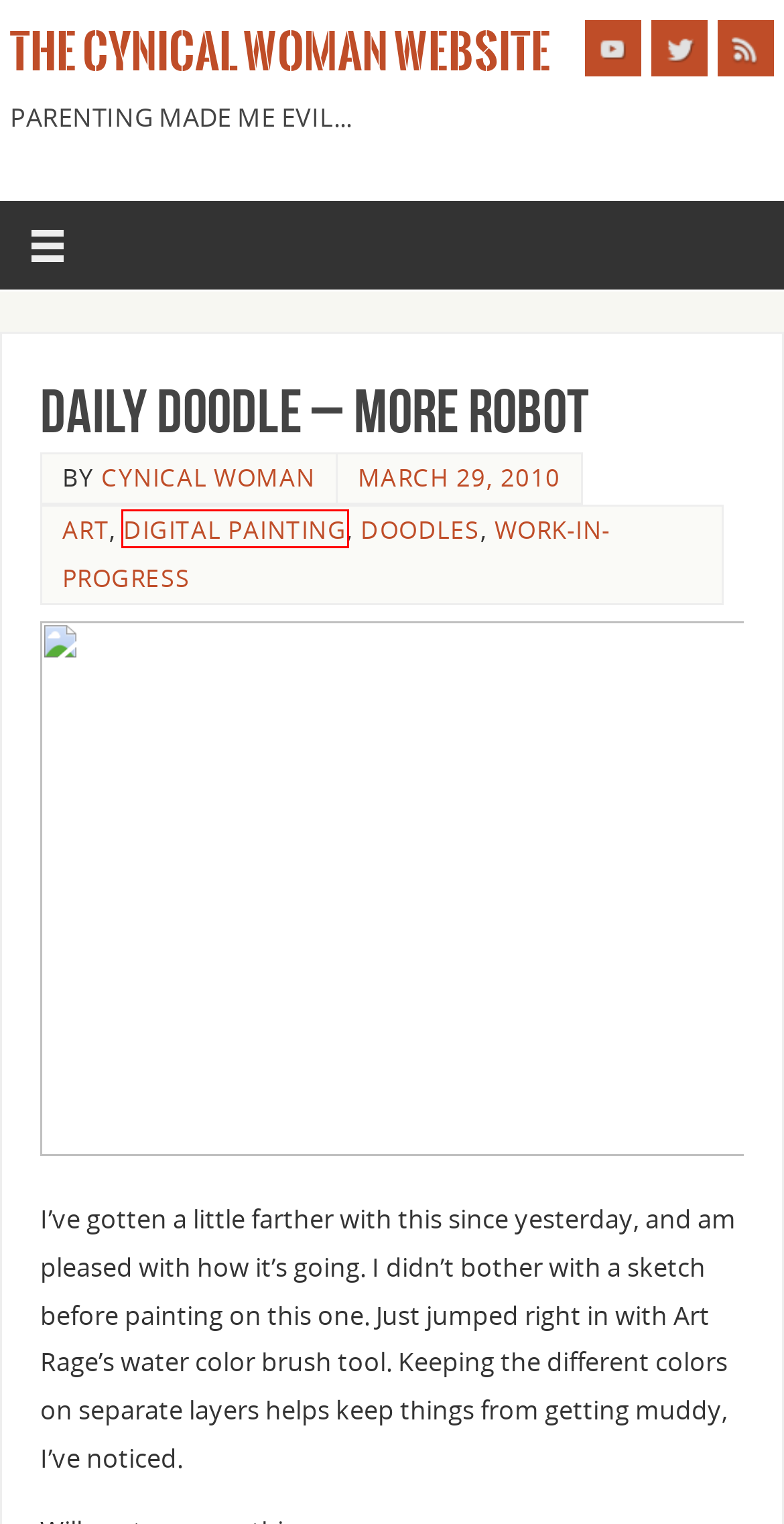Consider the screenshot of a webpage with a red bounding box and select the webpage description that best describes the new page that appears after clicking the element inside the red box. Here are the candidates:
A. Free and Premium WordPress Themes • Cryout Creations
B. The Cynical Woman Website – Parenting made me evil…
C. Cynical Woman – The Cynical Woman Website
D. ACW Episode 61 – Black is the New Green – The Cynical Woman Website
E. Work-In-Progress – The Cynical Woman Website
F. Doodles – The Cynical Woman Website
G. Digital Painting – The Cynical Woman Website
H. Art – The Cynical Woman Website

G